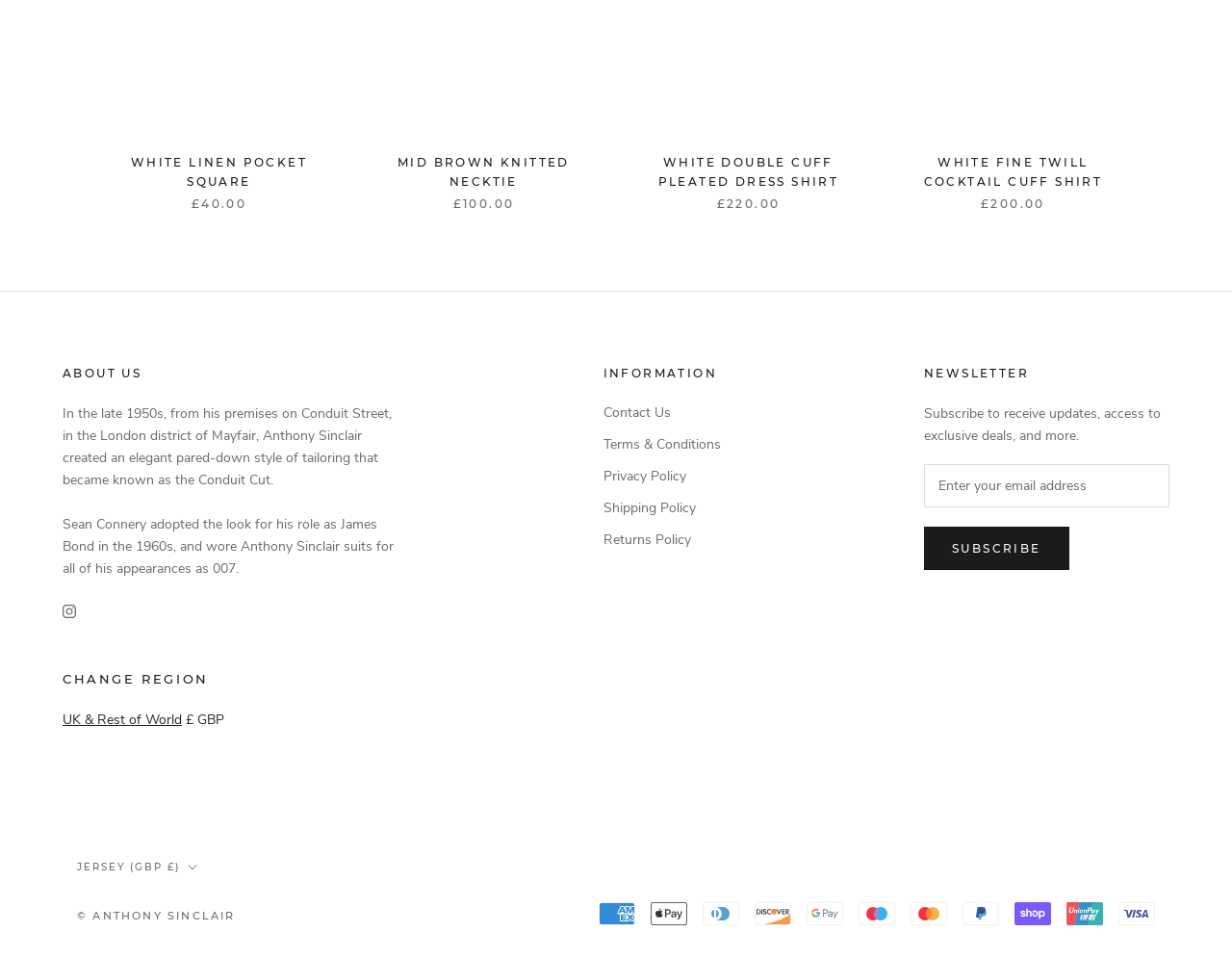What is the role played by Sean Connery?
Look at the image and answer with only one word or phrase.

James Bond